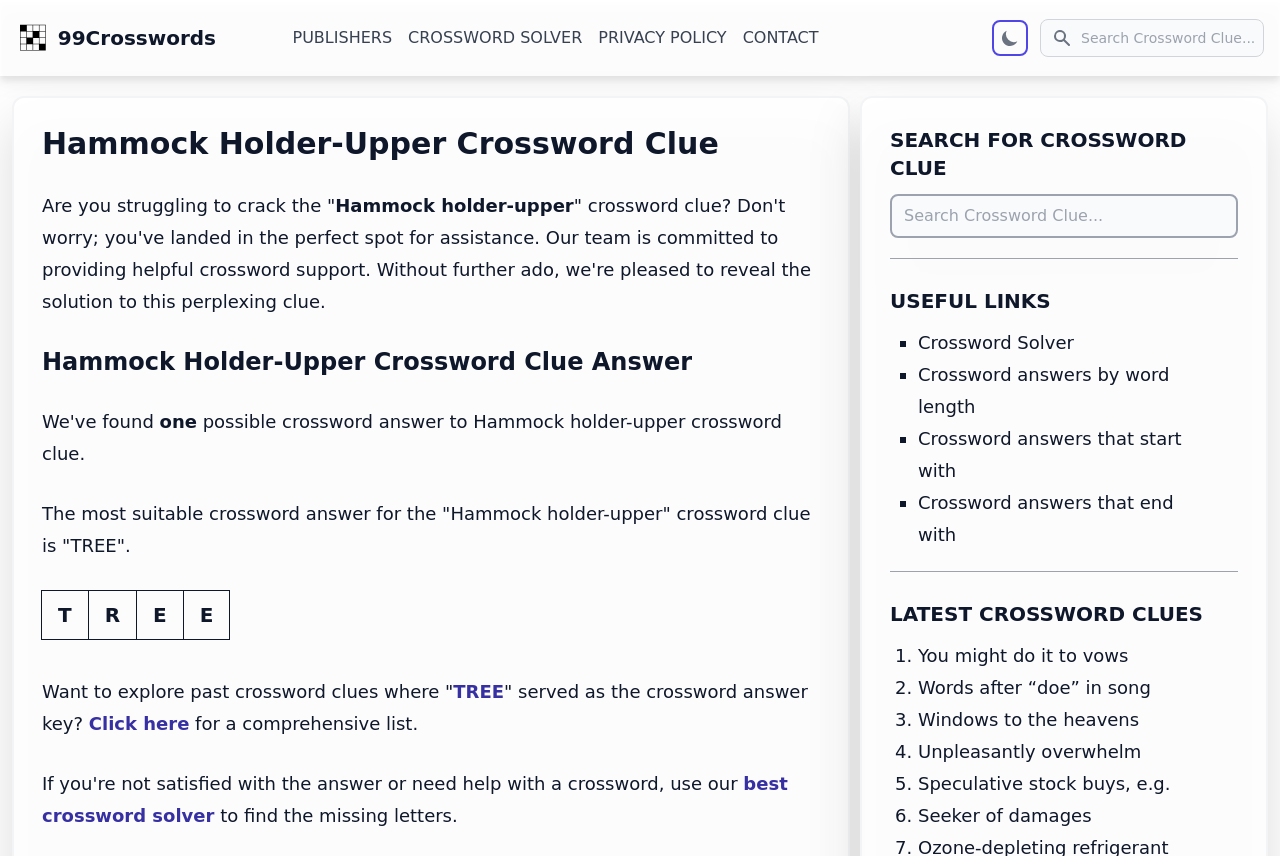Find the bounding box coordinates for the area that must be clicked to perform this action: "Use the best crossword solver to find the missing letters".

[0.033, 0.903, 0.615, 0.965]